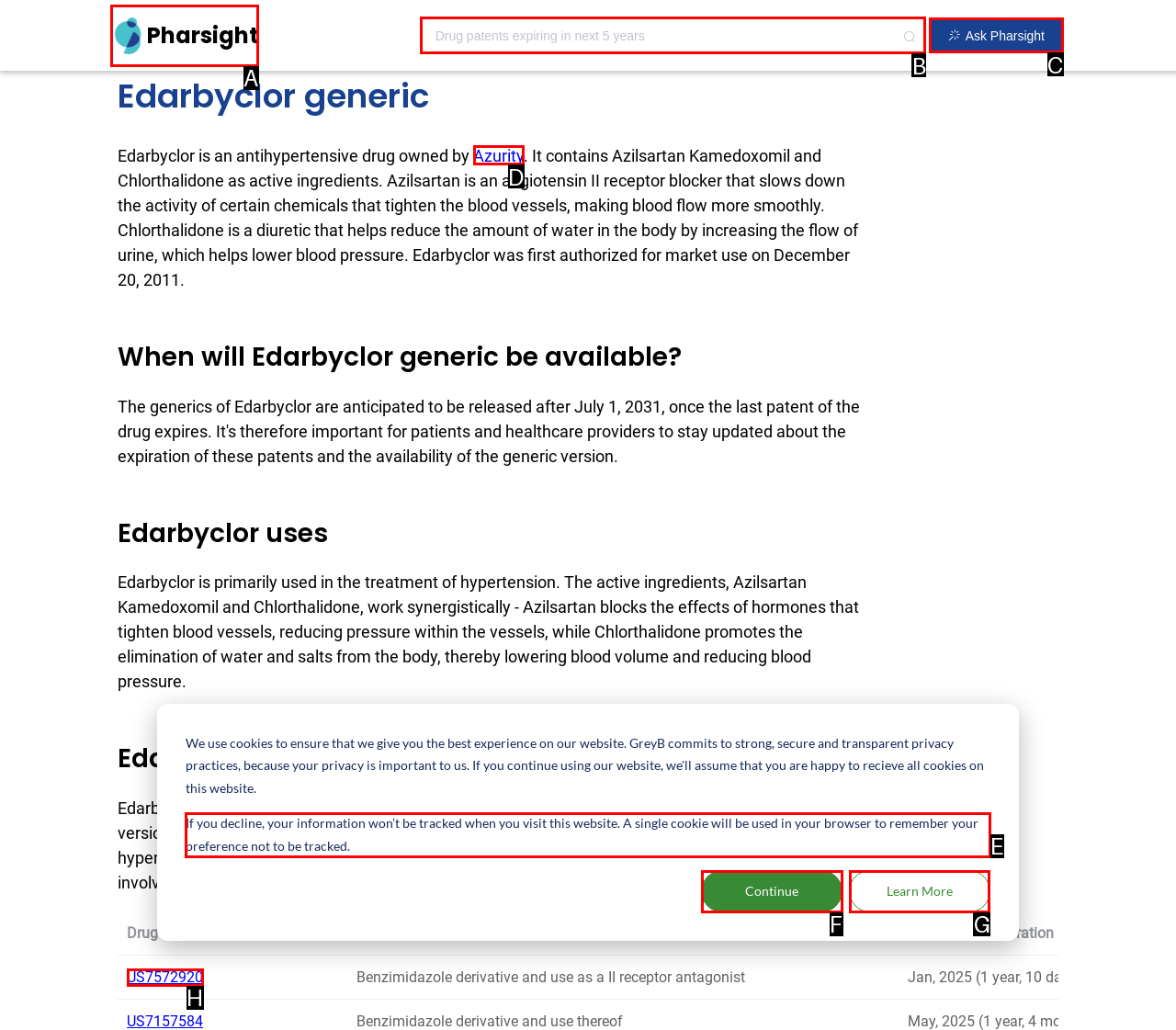Identify the correct lettered option to click in order to perform this task: Click on 'WRITE A REVIEW'. Respond with the letter.

None